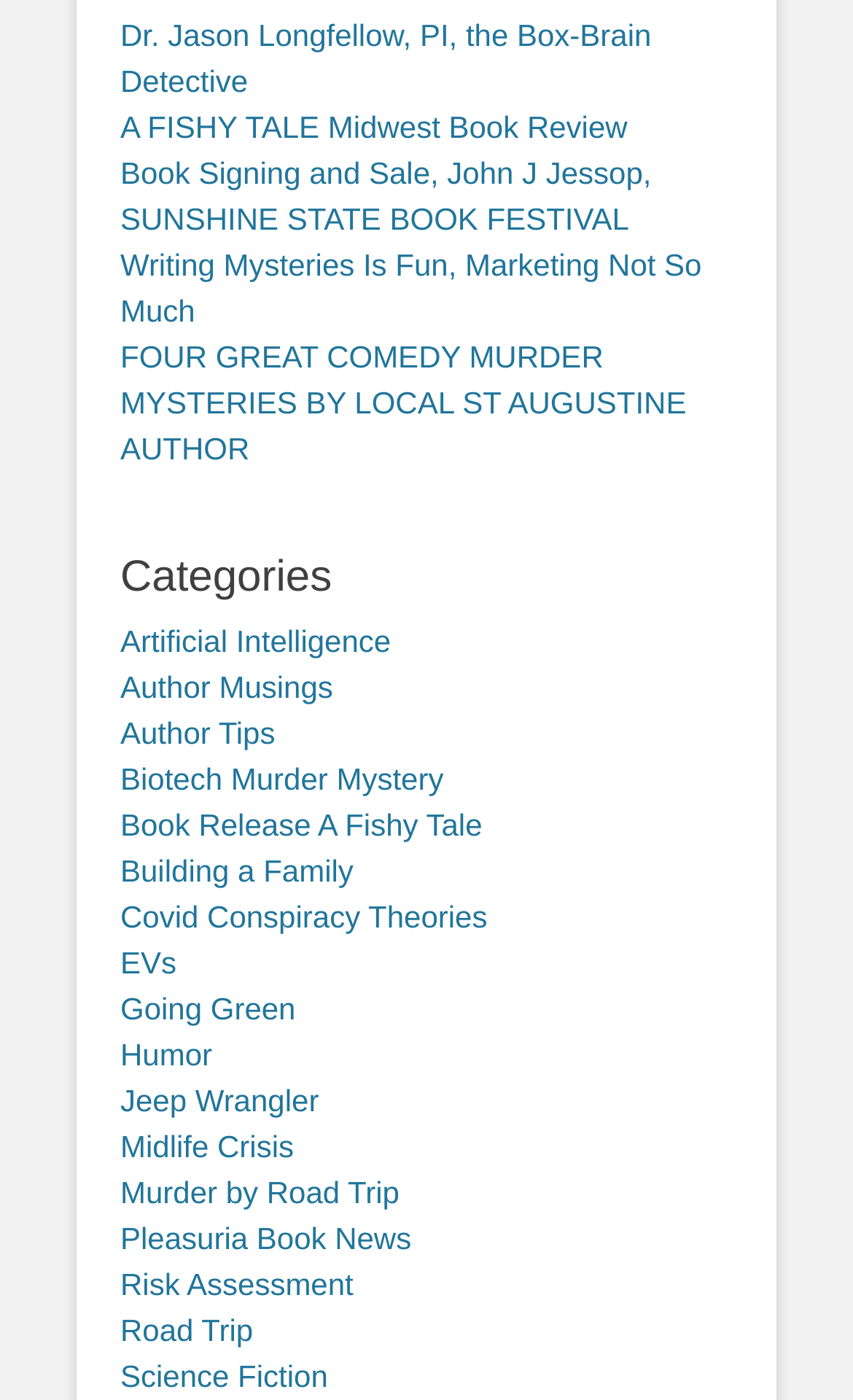Determine the bounding box coordinates of the section I need to click to execute the following instruction: "Explore the book release of A Fishy Tale". Provide the coordinates as four float numbers between 0 and 1, i.e., [left, top, right, bottom].

[0.141, 0.577, 0.565, 0.602]